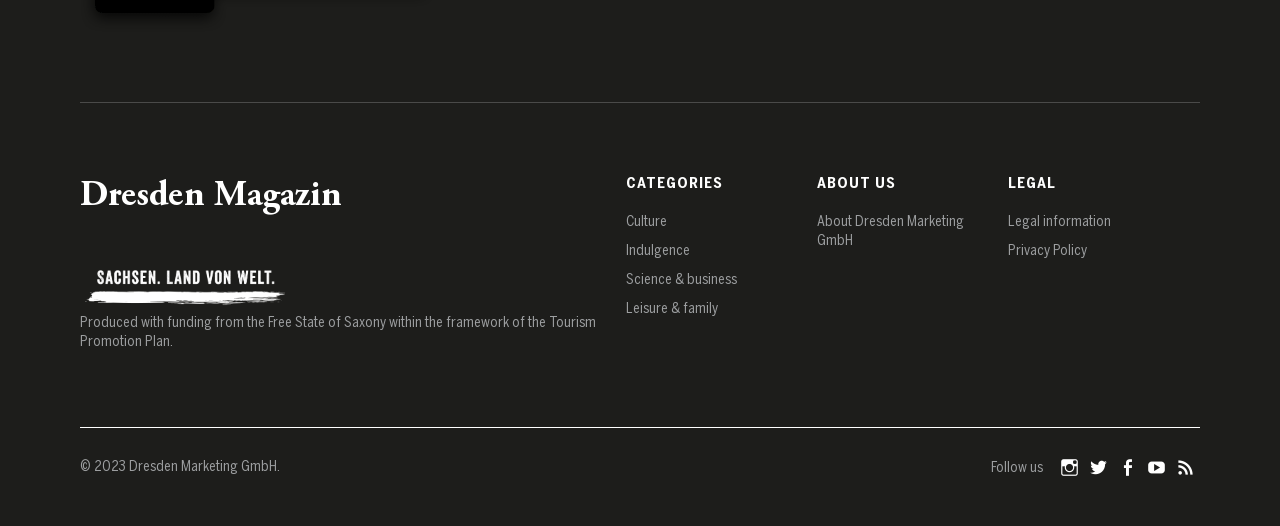Please identify the bounding box coordinates of the element that needs to be clicked to perform the following instruction: "View Legal information".

[0.788, 0.405, 0.868, 0.437]